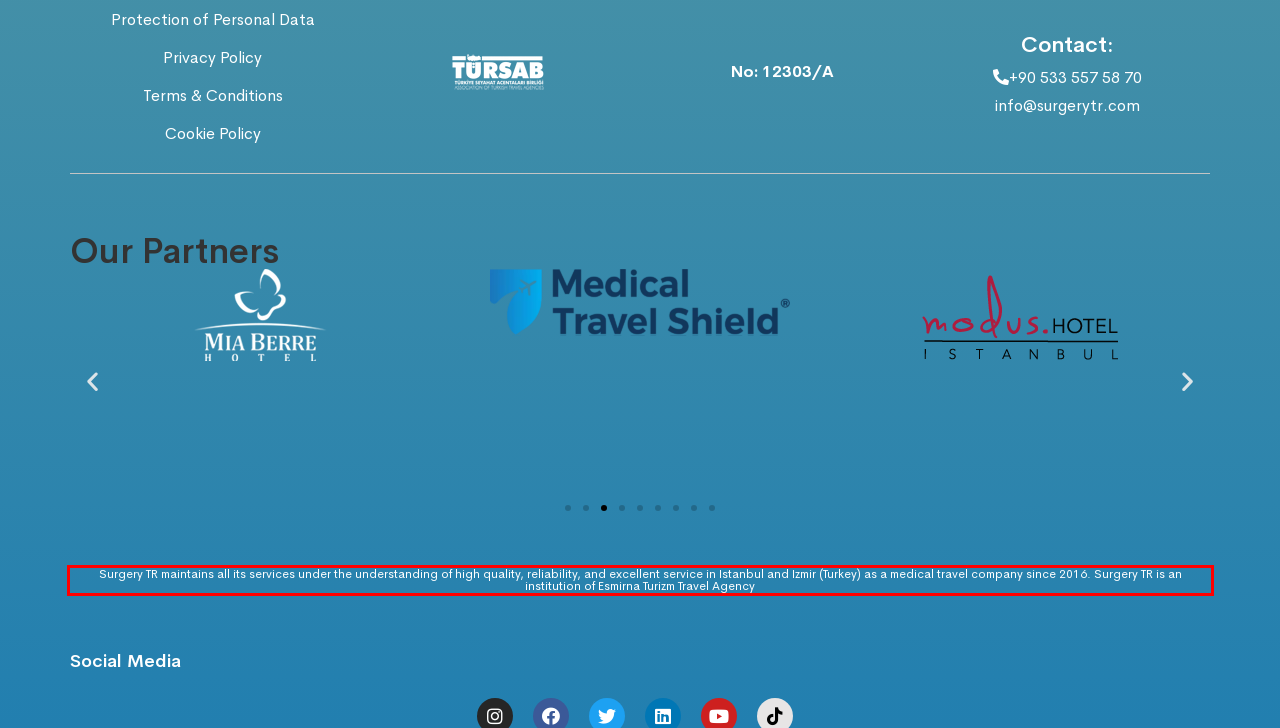From the given screenshot of a webpage, identify the red bounding box and extract the text content within it.

Surgery TR maintains all its services under the understanding of high quality, reliability, and excellent service in Istanbul and Izmir (Turkey) as a medical travel company since 2016. Surgery TR is an institution of Esmirna Turizm Travel Agency